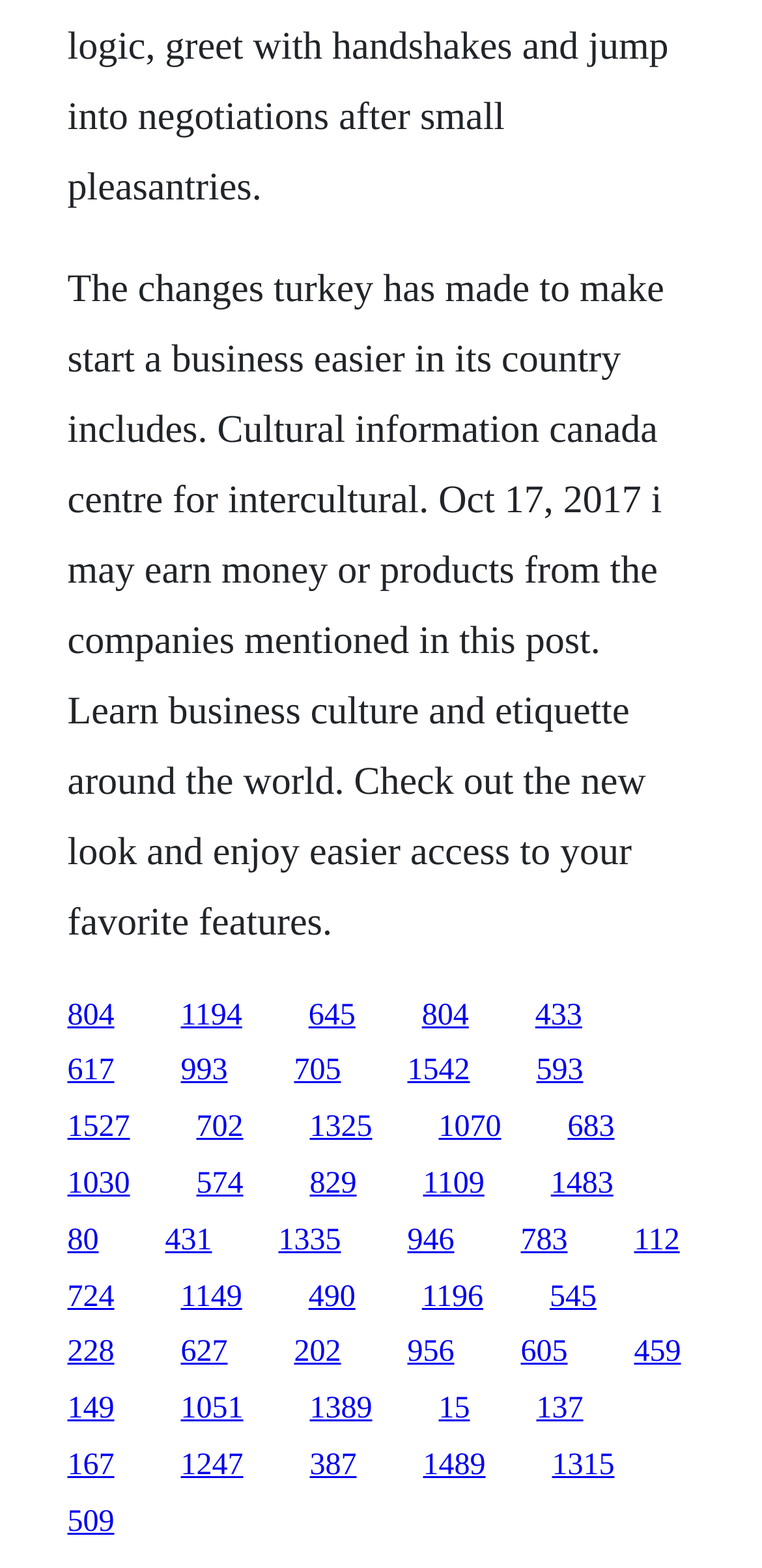Locate the bounding box coordinates of the element I should click to achieve the following instruction: "Check out the new look".

[0.088, 0.17, 0.872, 0.602]